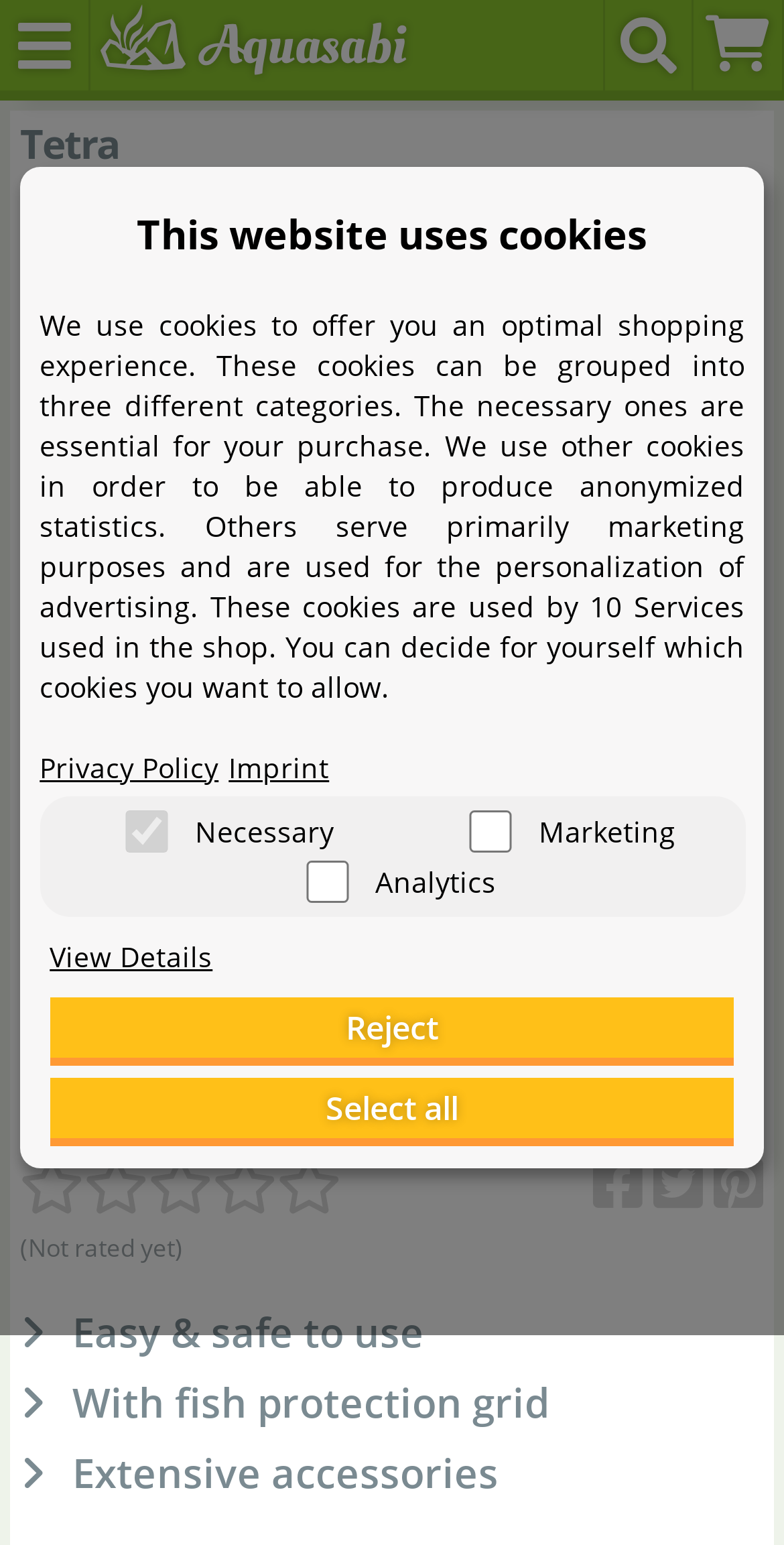What is the rating of the product?
Carefully analyze the image and provide a detailed answer to the question.

I looked at the link element with ID 1172, which contains the text 'Reviews', and then found the static text element with ID 1529, which says '(Not rated yet)', indicating that the product has not been rated yet.